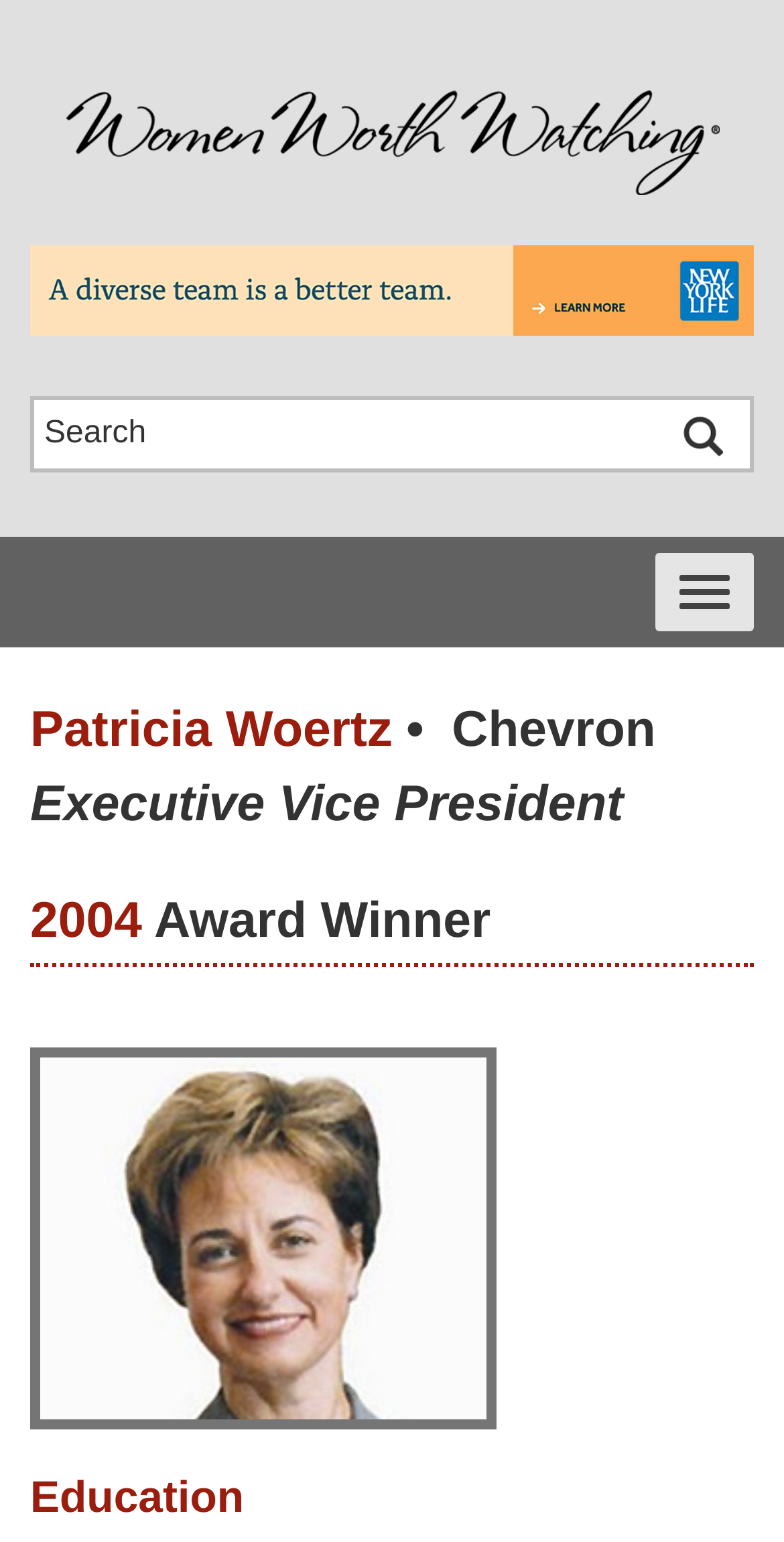Kindly respond to the following question with a single word or a brief phrase: 
What year did Patricia Woertz win an award?

2004